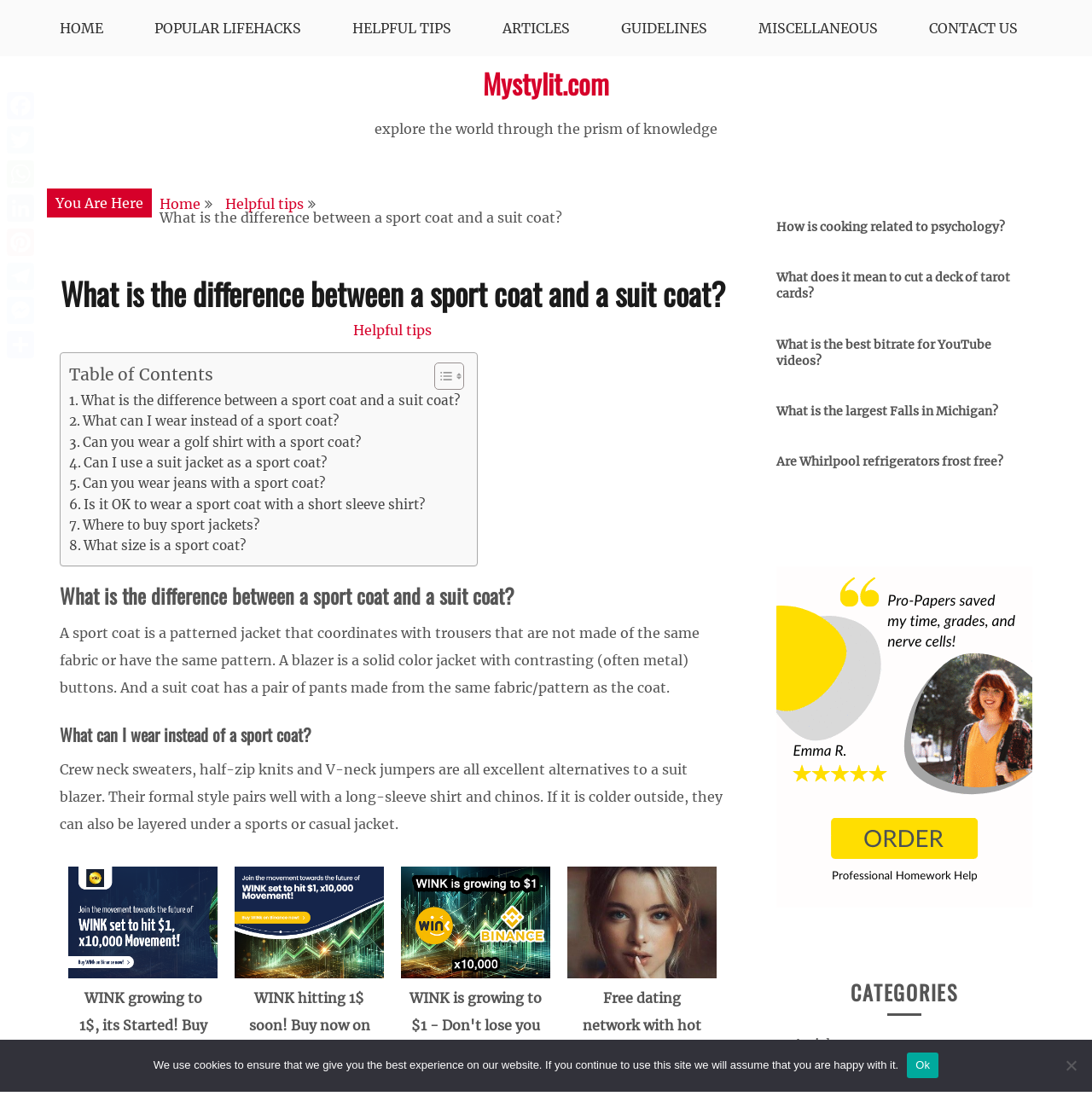Please provide the bounding box coordinates for the element that needs to be clicked to perform the instruction: "Check out the article How is cooking related to psychology?". The coordinates must consist of four float numbers between 0 and 1, formatted as [left, top, right, bottom].

[0.711, 0.199, 0.92, 0.213]